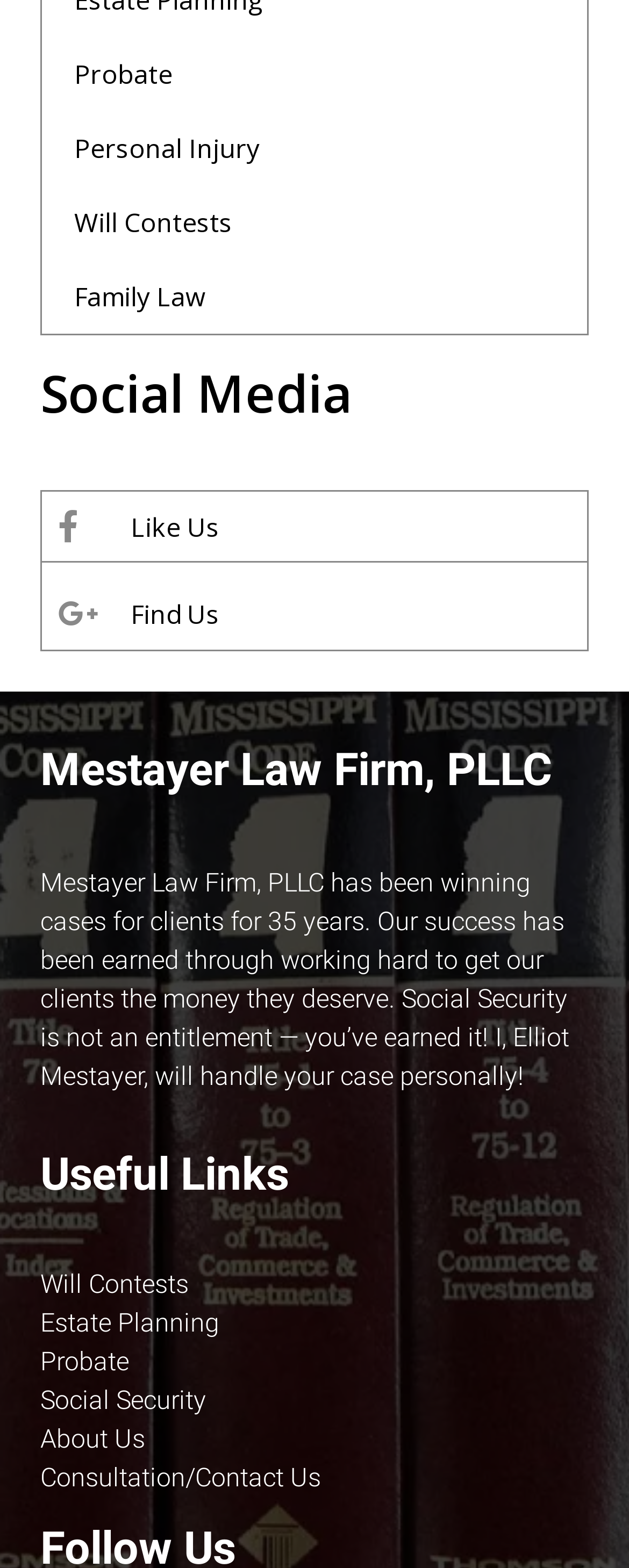Using the information shown in the image, answer the question with as much detail as possible: What is the name of the person who will handle cases personally?

The StaticText element on the webpage mentions 'I, Elliot Mestayer, will handle your case personally!' This statement directly answers the question.